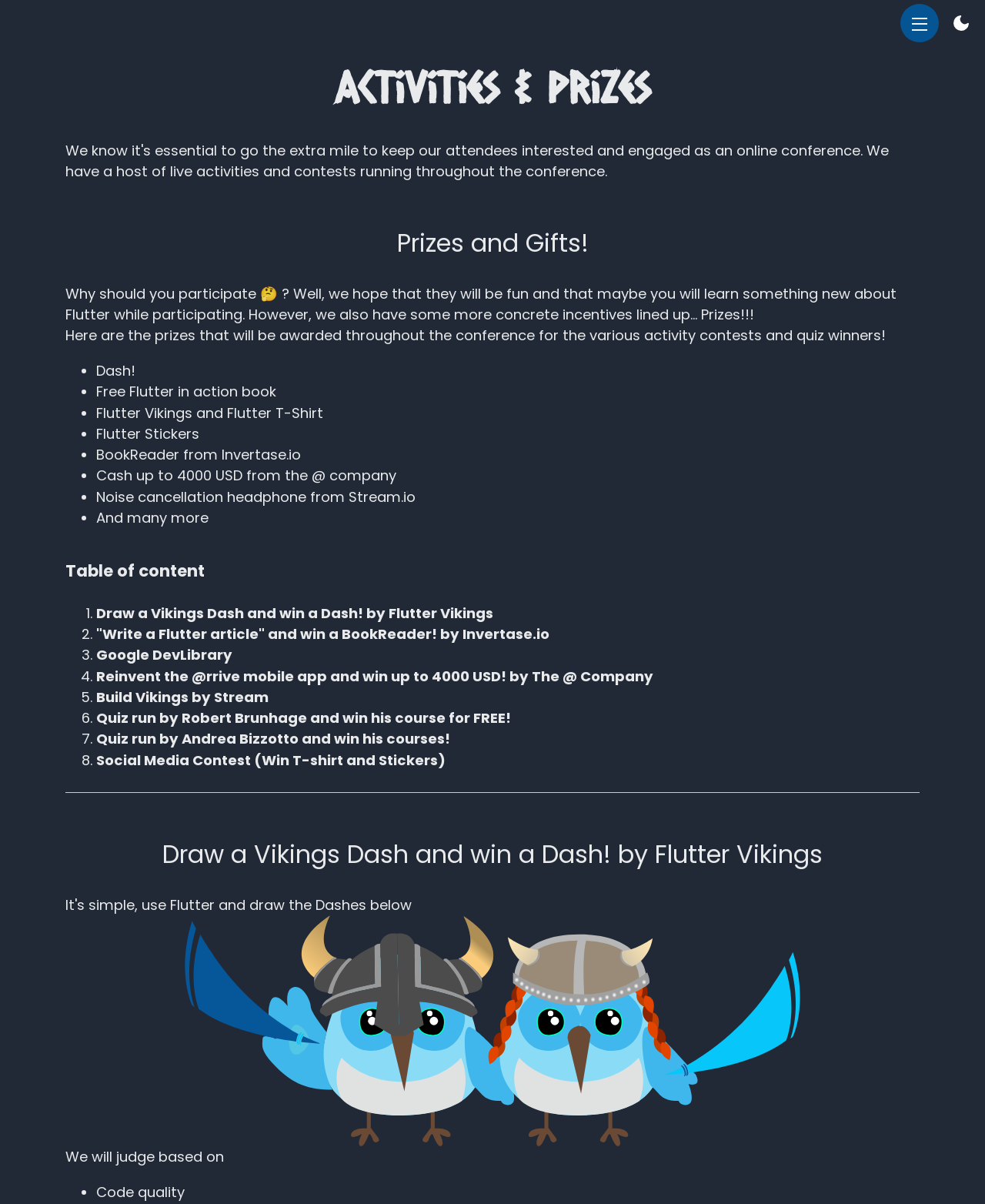Reply to the question with a brief word or phrase: How many activities are listed on the webpage?

8